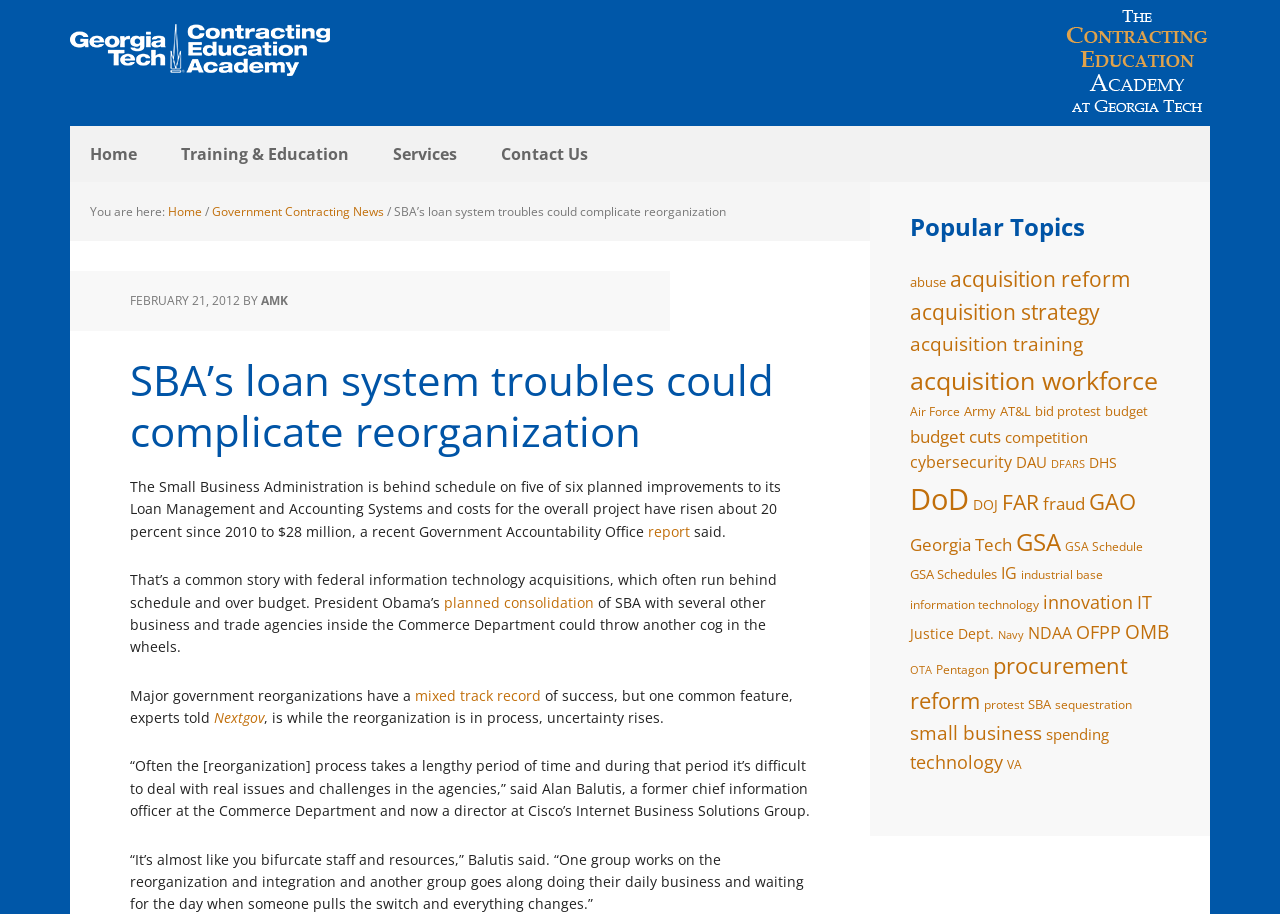Extract the bounding box coordinates for the HTML element that matches this description: "innovation". The coordinates should be four float numbers between 0 and 1, i.e., [left, top, right, bottom].

[0.815, 0.646, 0.885, 0.672]